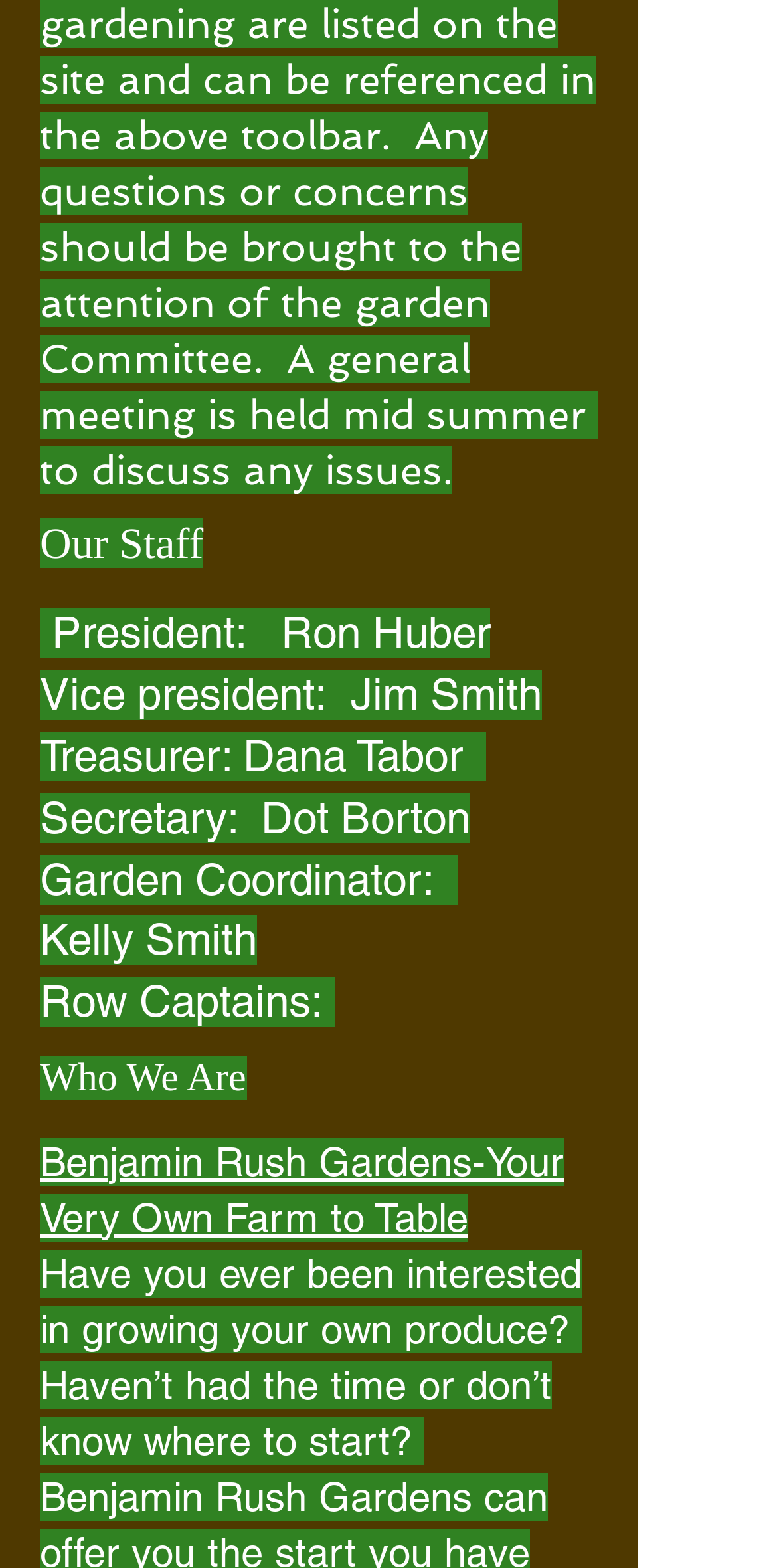Please provide a detailed answer to the question below based on the screenshot: 
How many staff members are listed on the webpage?

The webpage lists the following staff members: President Ron Huber, Vice President Jim Smith, Treasurer Dana Tabor, Secretary Dot Borton, Garden Coordinator Kelly Smith, and Row Captains (no specific name mentioned). Therefore, there are 6 staff members listed.